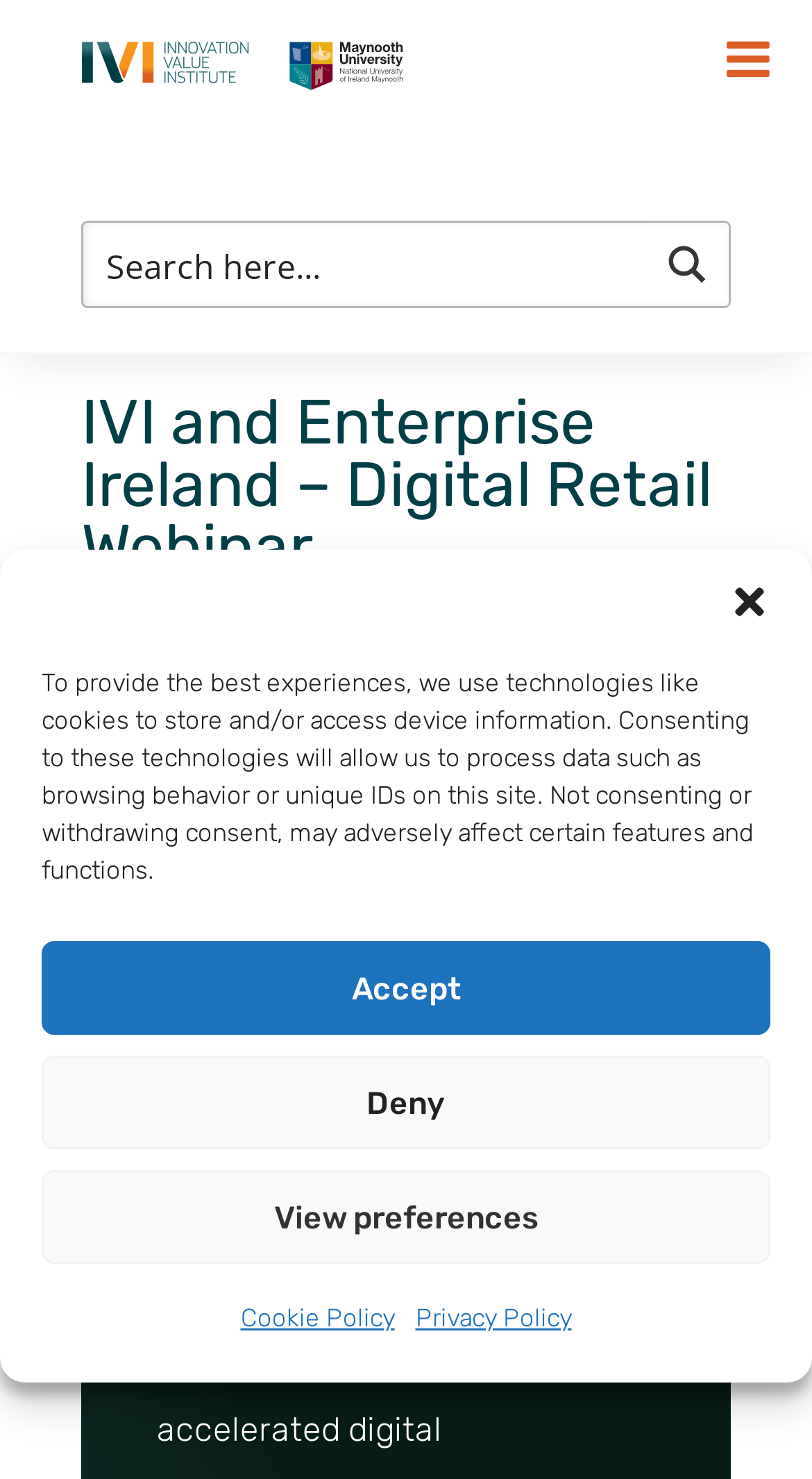Please provide a comprehensive answer to the question below using the information from the image: What is the relationship between IVI and Enterprise Ireland?

The main heading of the webpage 'IVI and Enterprise Ireland – Digital Retail Webinar' suggests that IVI and Enterprise Ireland are collaborating to host a webinar on Digital Retail.